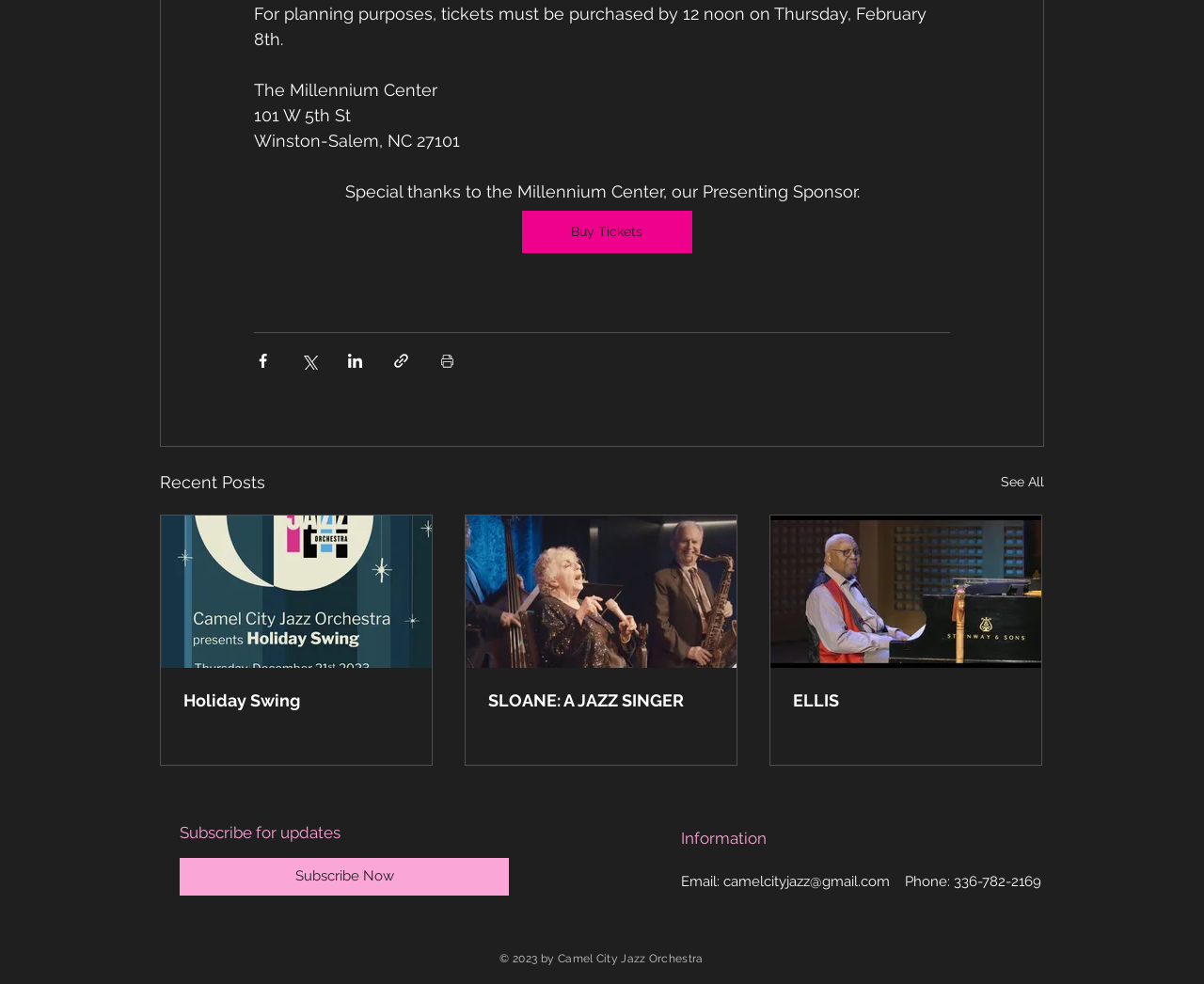Pinpoint the bounding box coordinates of the clickable element to carry out the following instruction: "Send an email."

[0.601, 0.887, 0.739, 0.904]